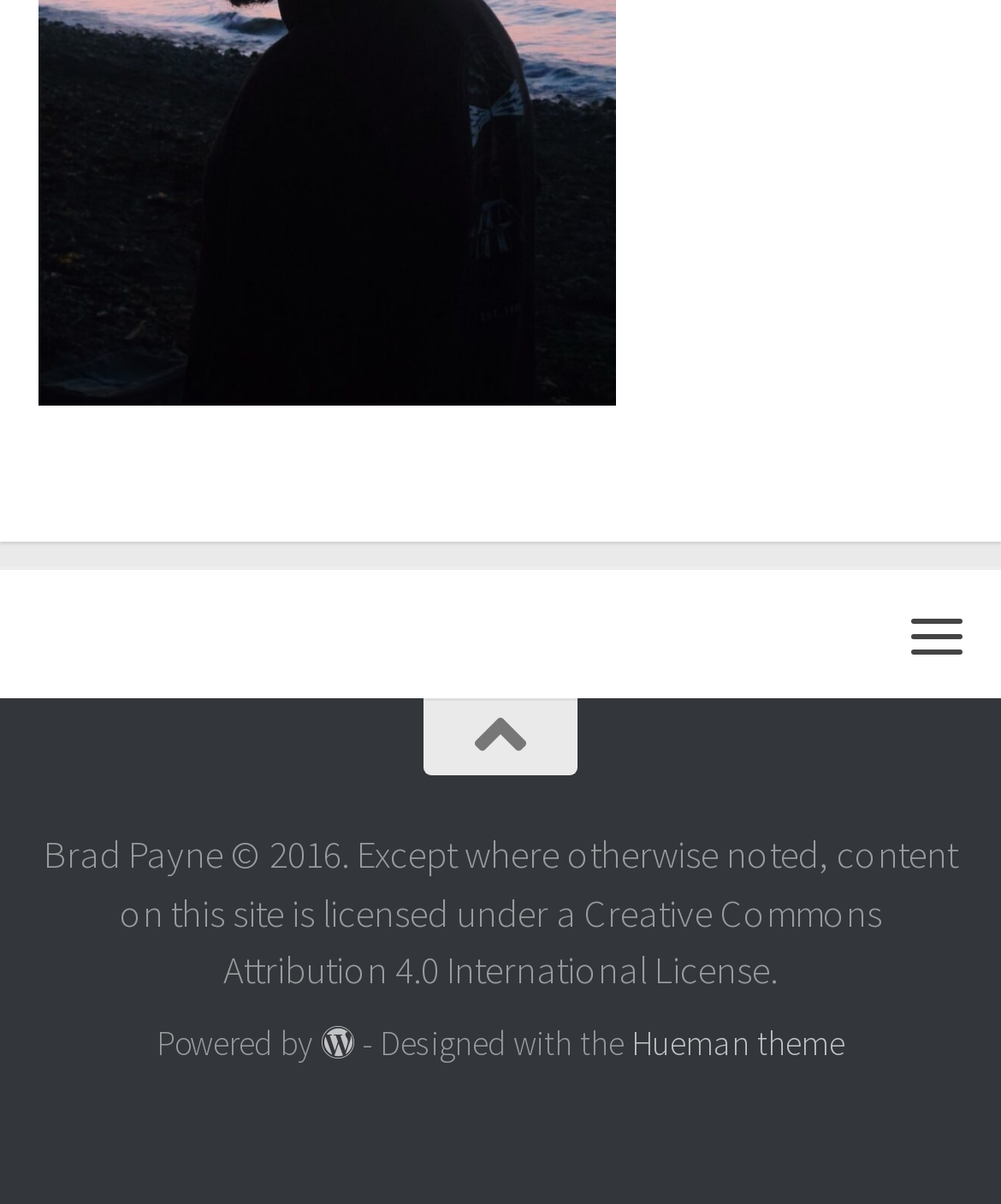Use a single word or phrase to answer this question: 
Is the menu button expanded?

No